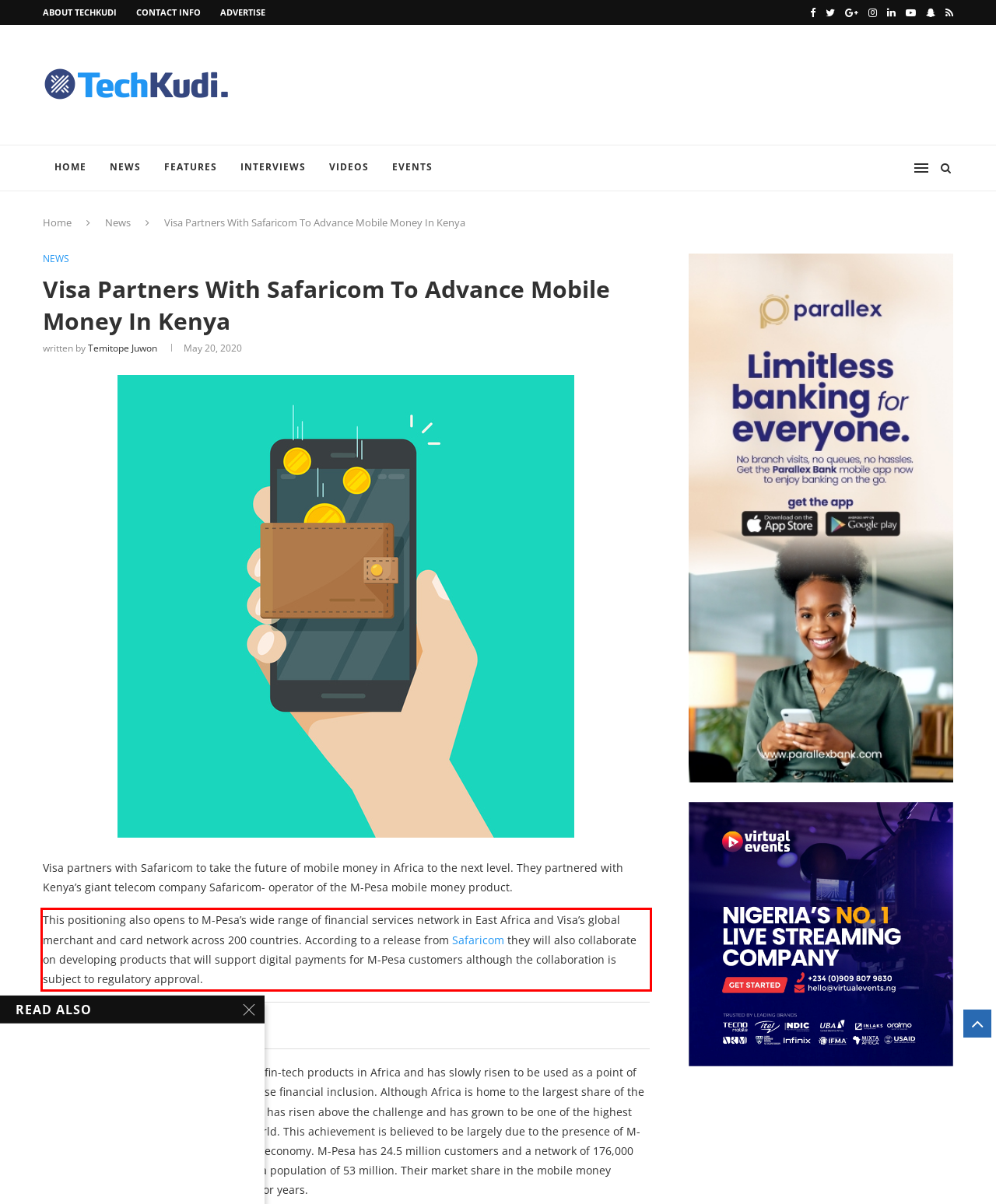The screenshot provided shows a webpage with a red bounding box. Apply OCR to the text within this red bounding box and provide the extracted content.

This positioning also opens to M-Pesa’s wide range of financial services network in East Africa and Visa’s global merchant and card network across 200 countries. According to a release from Safaricom they will also collaborate on developing products that will support digital payments for M-Pesa customers although the collaboration is subject to regulatory approval.